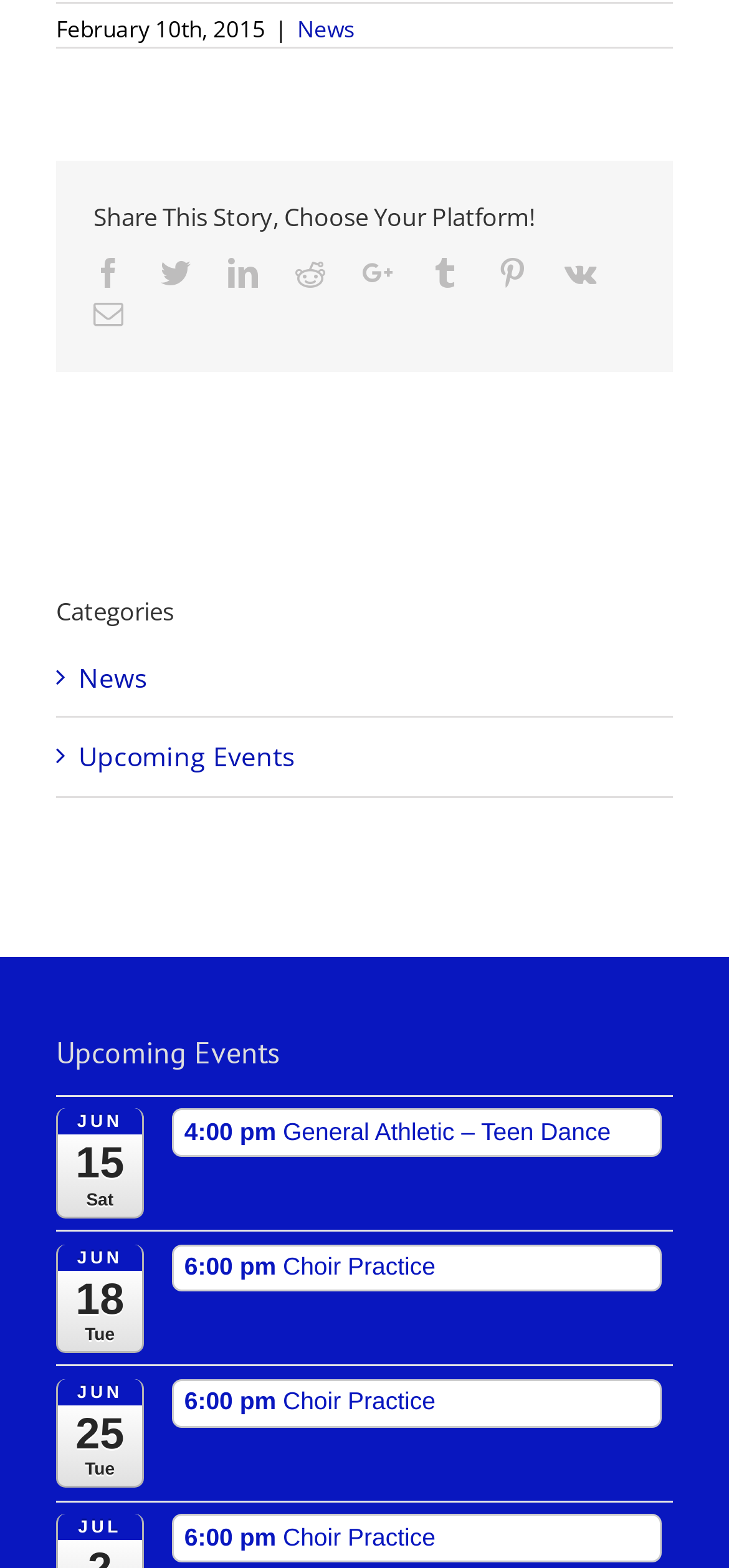Specify the bounding box coordinates of the element's region that should be clicked to achieve the following instruction: "Read more about General Athletic – Teen Dance". The bounding box coordinates consist of four float numbers between 0 and 1, in the format [left, top, right, bottom].

[0.237, 0.707, 0.906, 0.738]